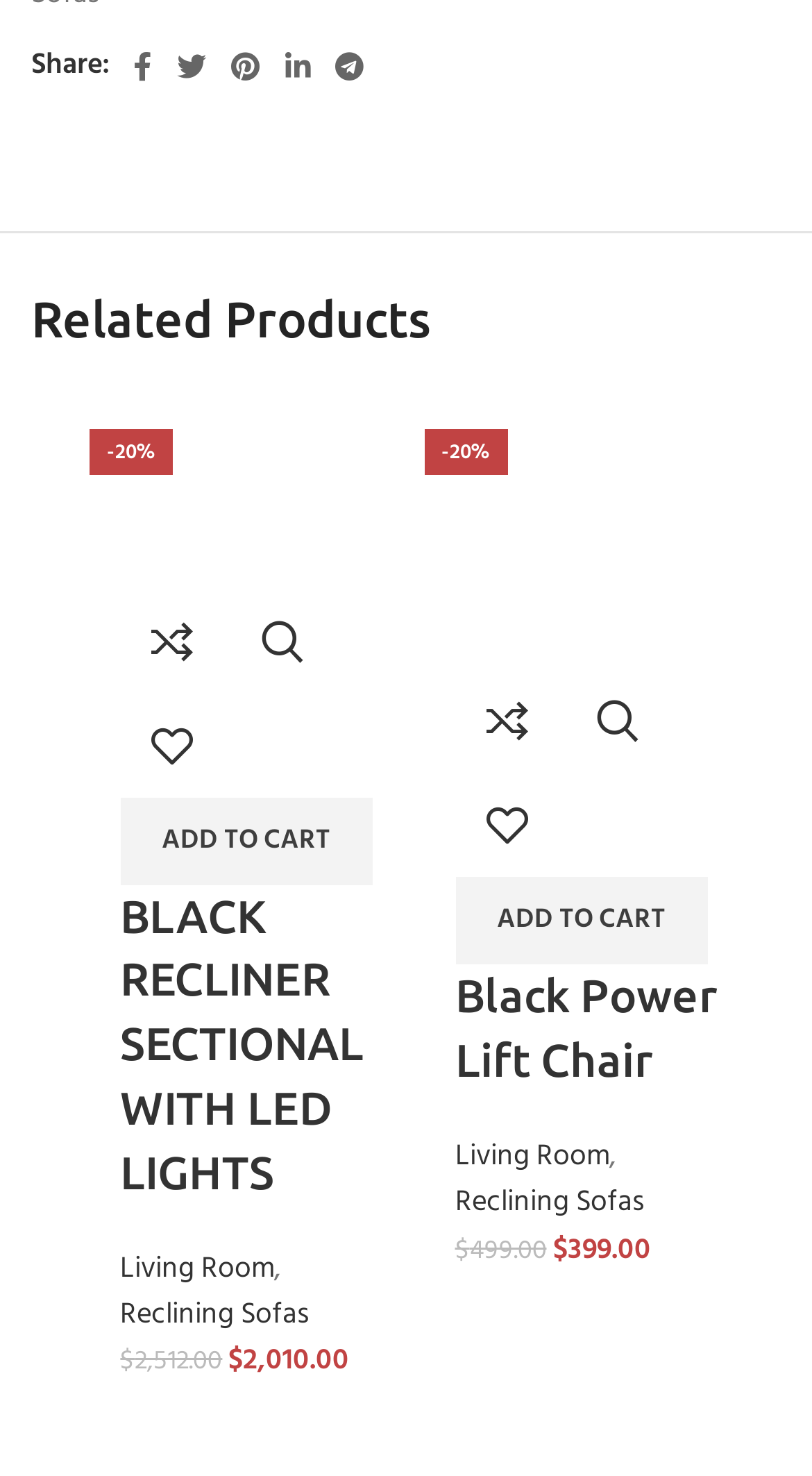Please identify the bounding box coordinates of the region to click in order to complete the task: "Share on Facebook". The coordinates must be four float numbers between 0 and 1, specified as [left, top, right, bottom].

[0.149, 0.027, 0.203, 0.063]